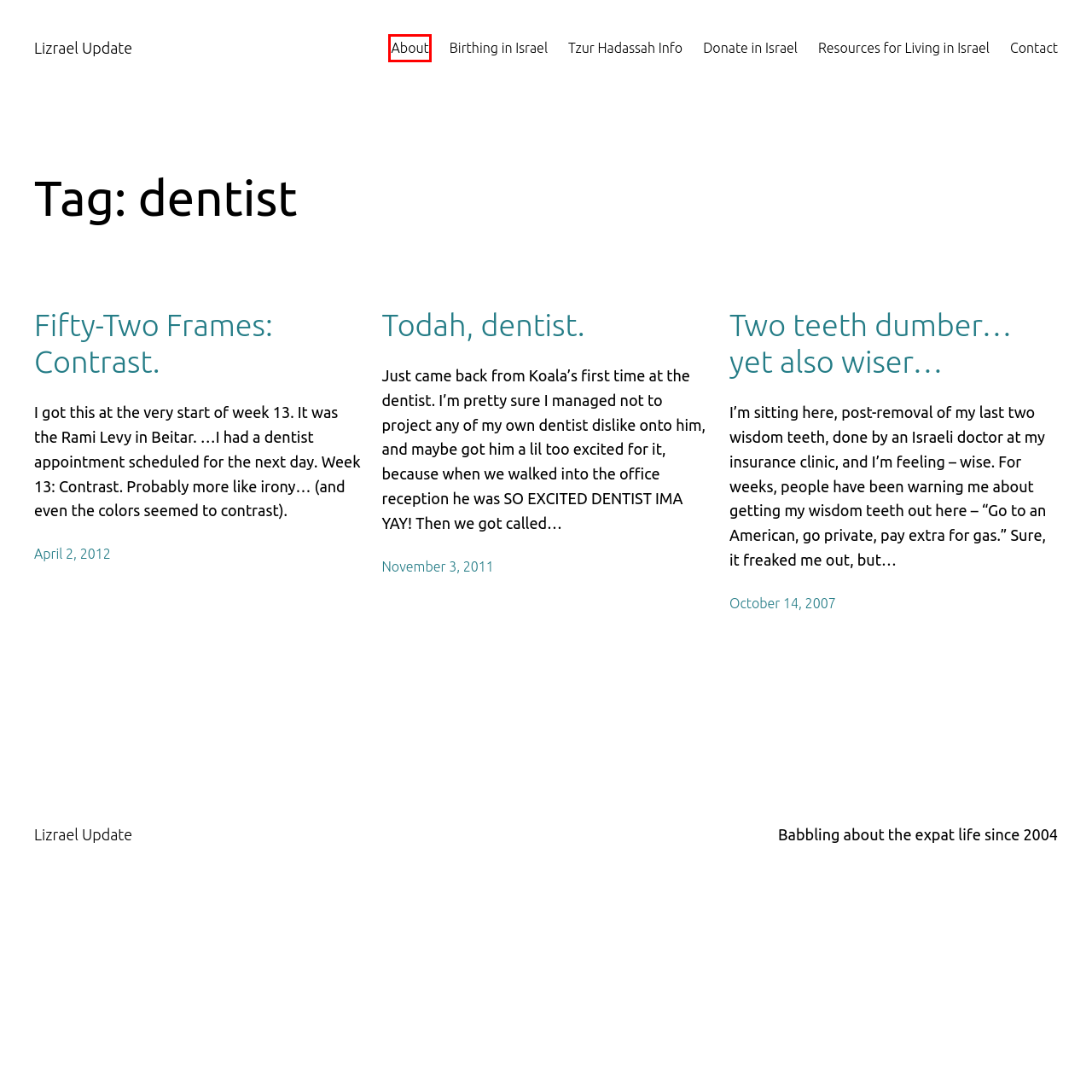Take a look at the provided webpage screenshot featuring a red bounding box around an element. Select the most appropriate webpage description for the page that loads after clicking on the element inside the red bounding box. Here are the candidates:
A. About – Lizrael Update
B. Tzur Hadassah Info – Lizrael Update
C. Contact – Lizrael Update
D. Birthing in Israel – Lizrael Update
E. Donate in Israel – Lizrael Update
F. Lizrael Update – Been babbling about the expat life since 2004
G. Two teeth dumber… yet also wiser… – Lizrael Update
H. Todah, dentist. – Lizrael Update

A